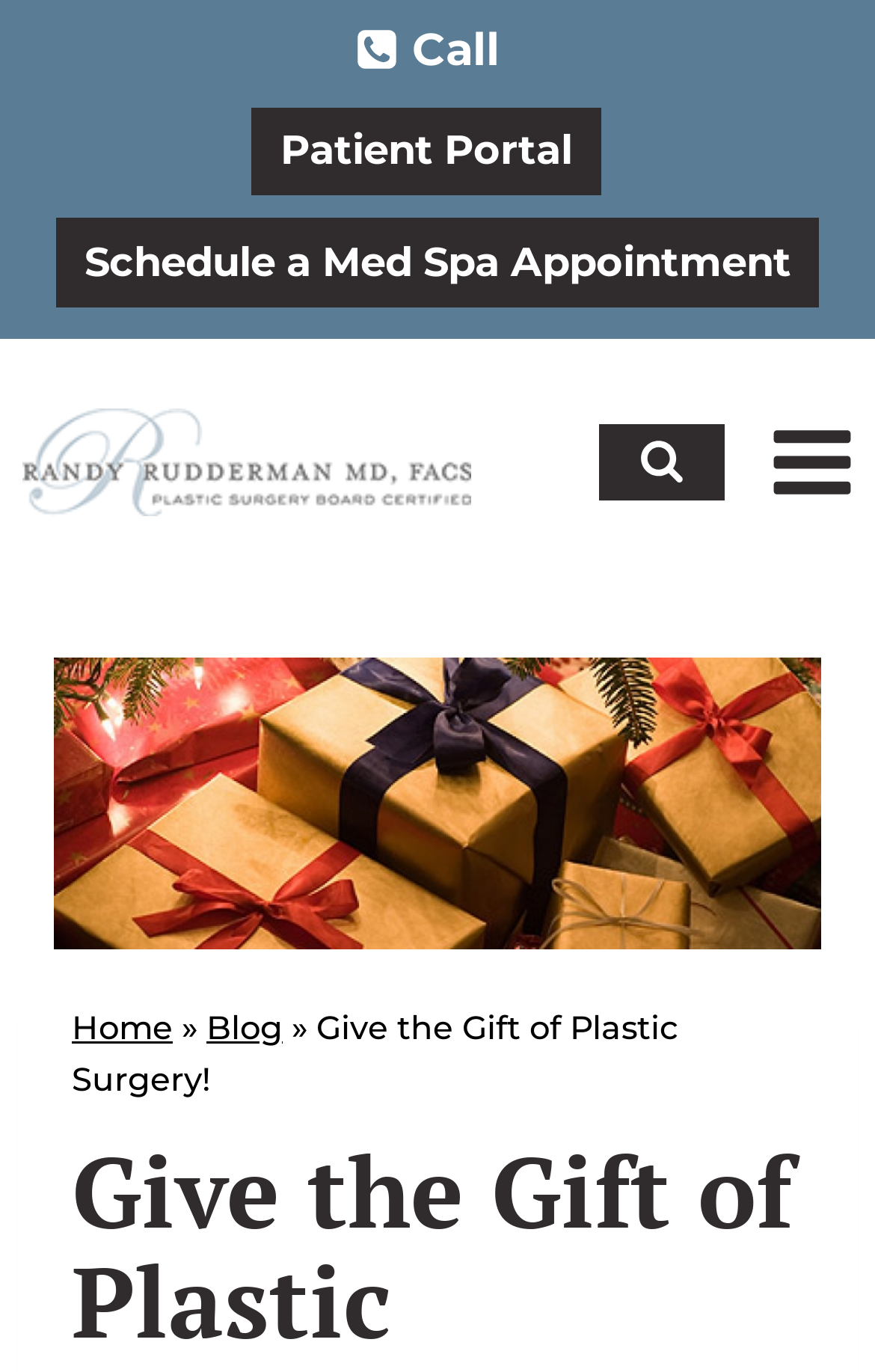Determine the bounding box coordinates of the clickable region to execute the instruction: "Log in to patient portal". The coordinates should be four float numbers between 0 and 1, denoted as [left, top, right, bottom].

[0.288, 0.078, 0.686, 0.143]